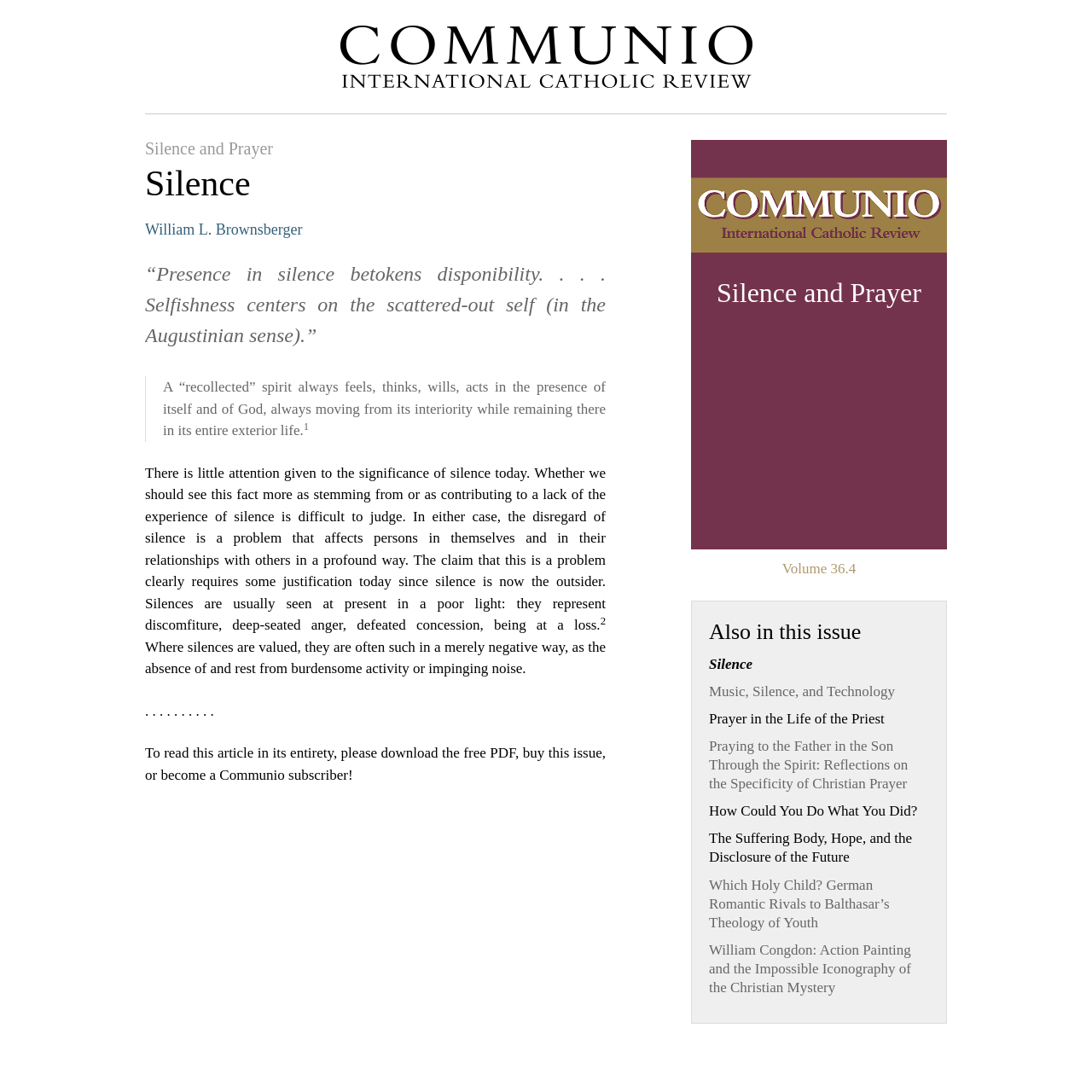Please determine the bounding box coordinates of the clickable area required to carry out the following instruction: "Read the article by William L. Brownsberger". The coordinates must be four float numbers between 0 and 1, represented as [left, top, right, bottom].

[0.133, 0.2, 0.277, 0.221]